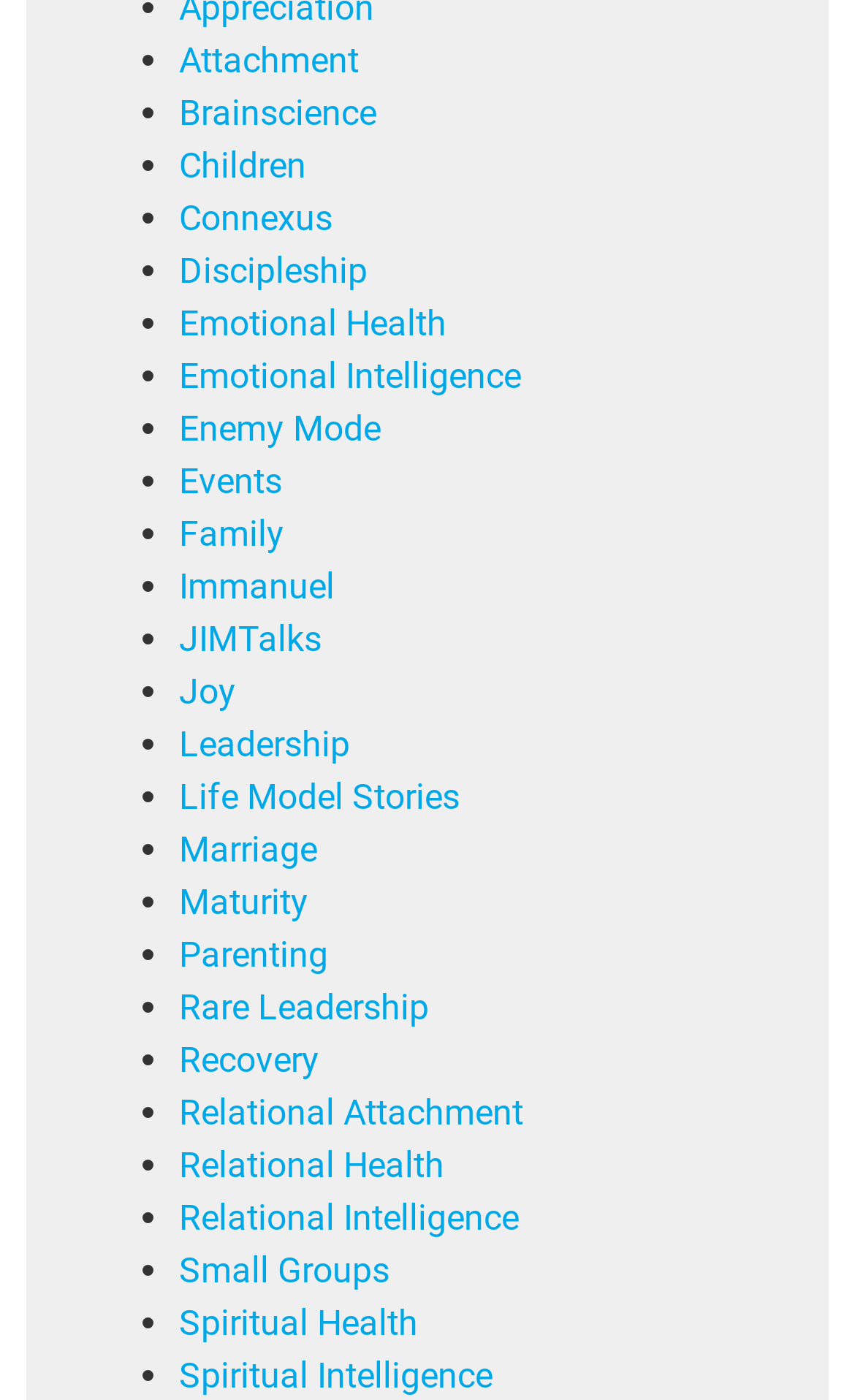How many links are on the webpage?
Please provide a single word or phrase as your answer based on the screenshot.

27